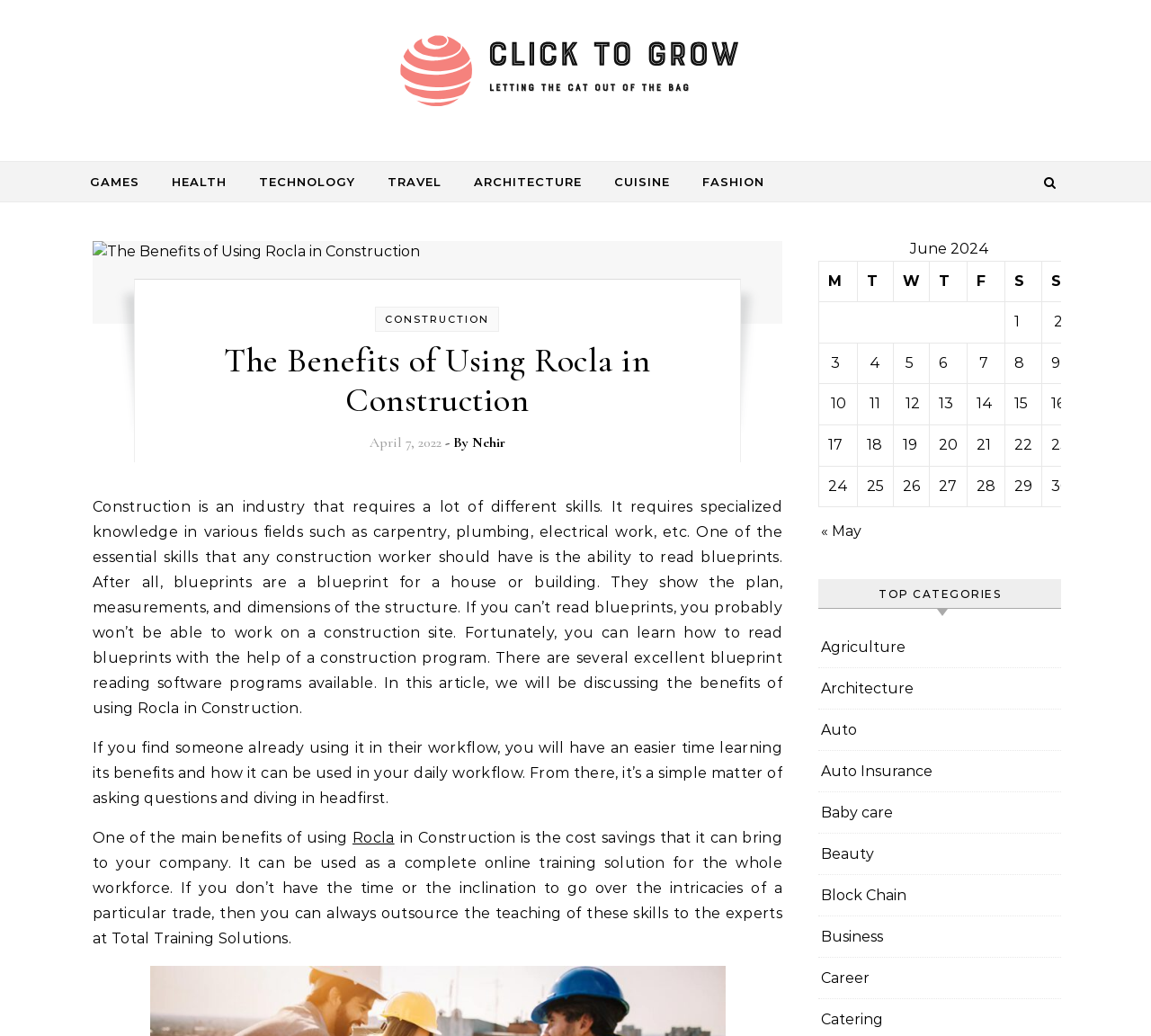Please identify the bounding box coordinates of the element's region that I should click in order to complete the following instruction: "Click on the 'Rocla' link". The bounding box coordinates consist of four float numbers between 0 and 1, i.e., [left, top, right, bottom].

[0.306, 0.801, 0.343, 0.817]